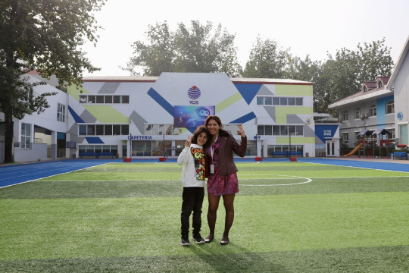What is the woman's gesture?
Using the image, give a concise answer in the form of a single word or short phrase.

lively